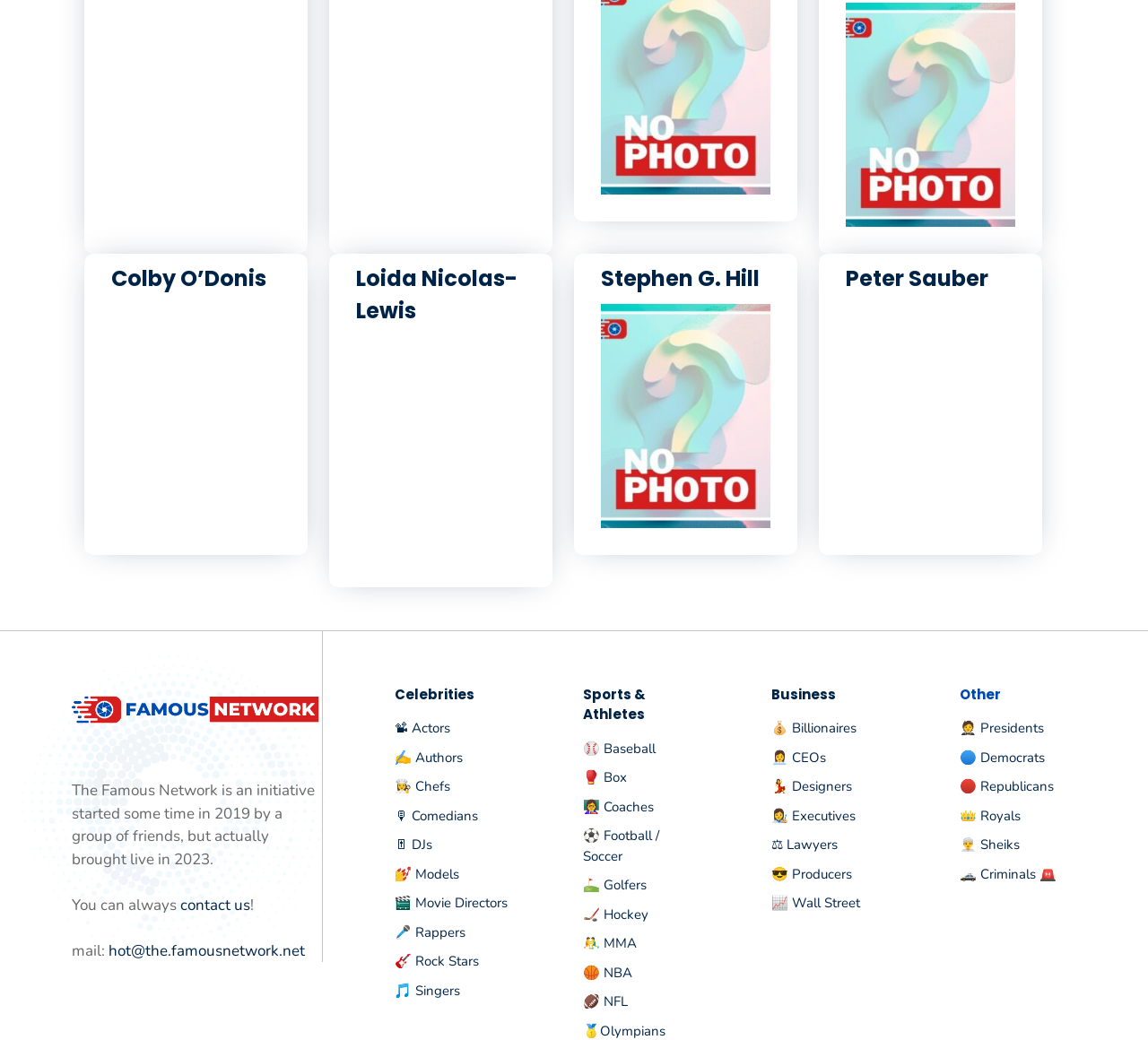What is the profession of Colby O'Donis?
Could you give a comprehensive explanation in response to this question?

I looked at the link and image description associated with Colby O'Donis, and it says 'Colby O'Donis - Famous Singer-Songwriter'.